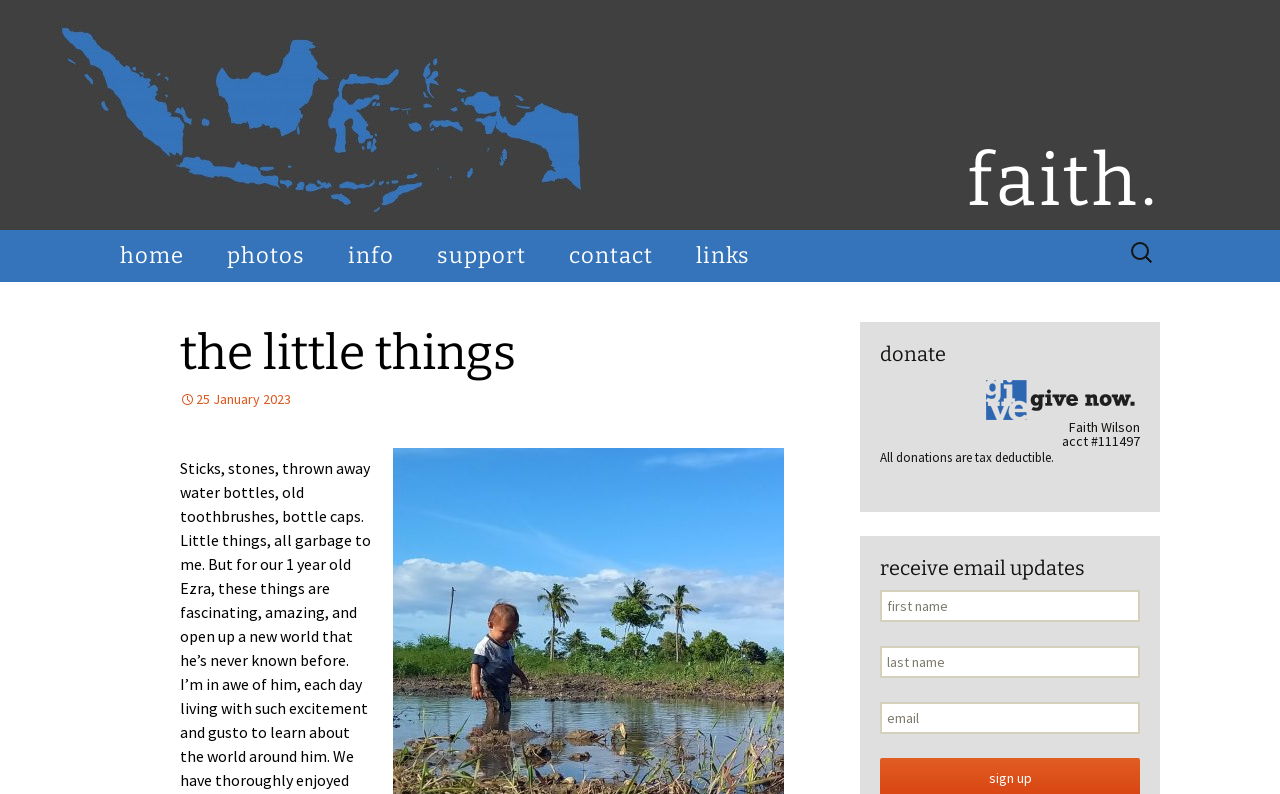Answer the question with a single word or phrase: 
What is the purpose of the 'Give Now' button?

To donate